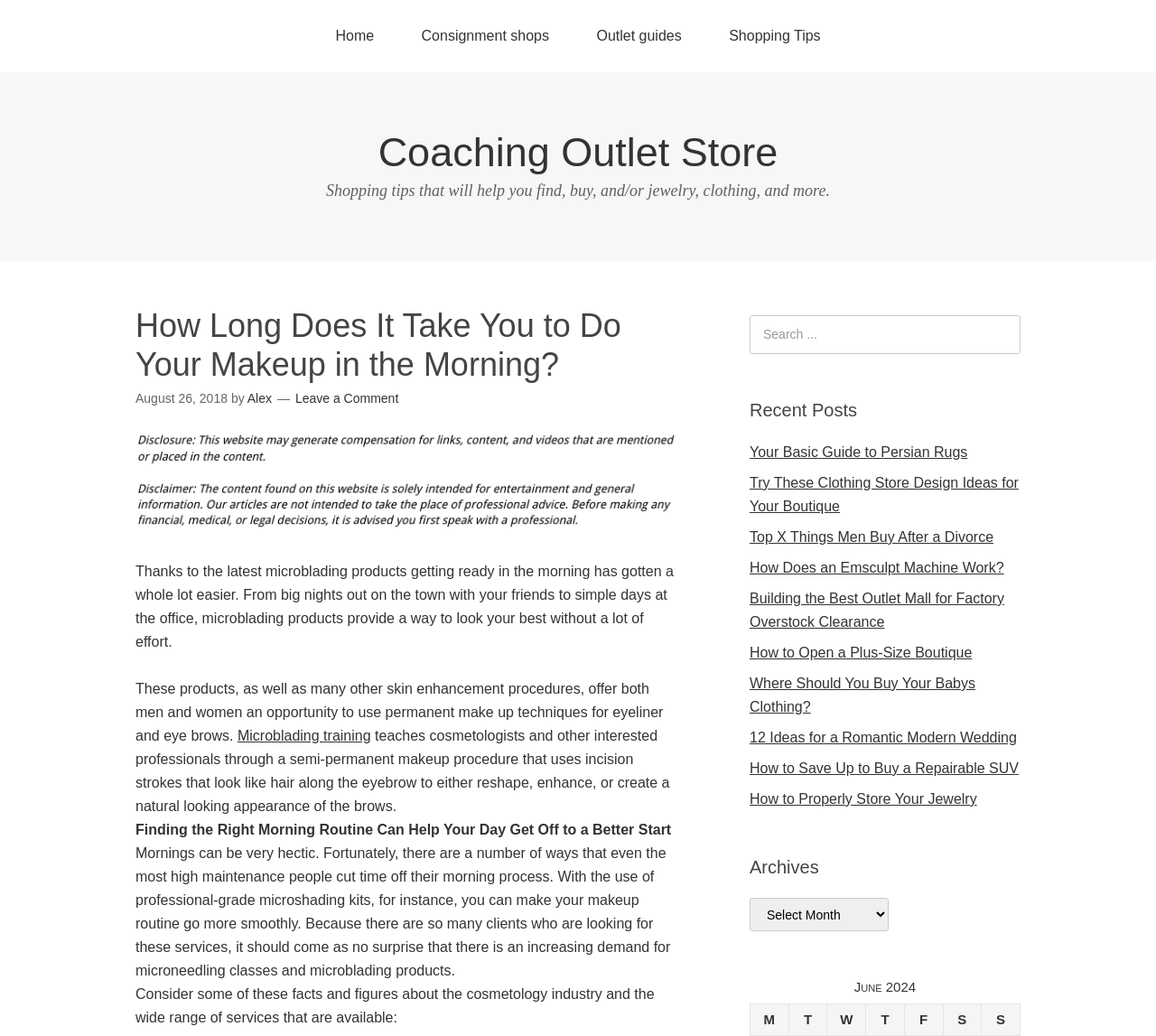Locate the bounding box coordinates for the element described below: "Outlet guides". The coordinates must be four float values between 0 and 1, formatted as [left, top, right, bottom].

[0.497, 0.0, 0.608, 0.07]